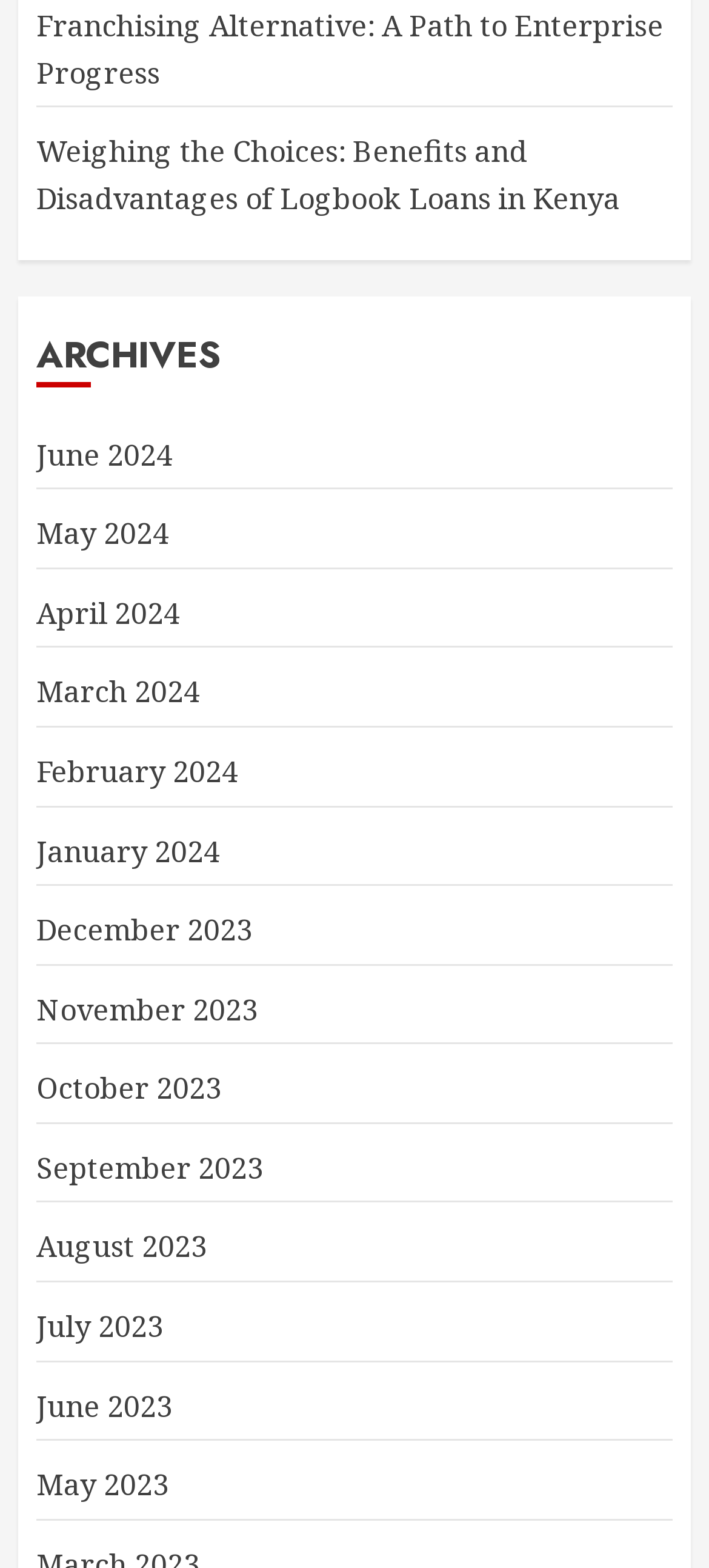What is the title of the first link?
Look at the screenshot and respond with a single word or phrase.

Franchising Alternative